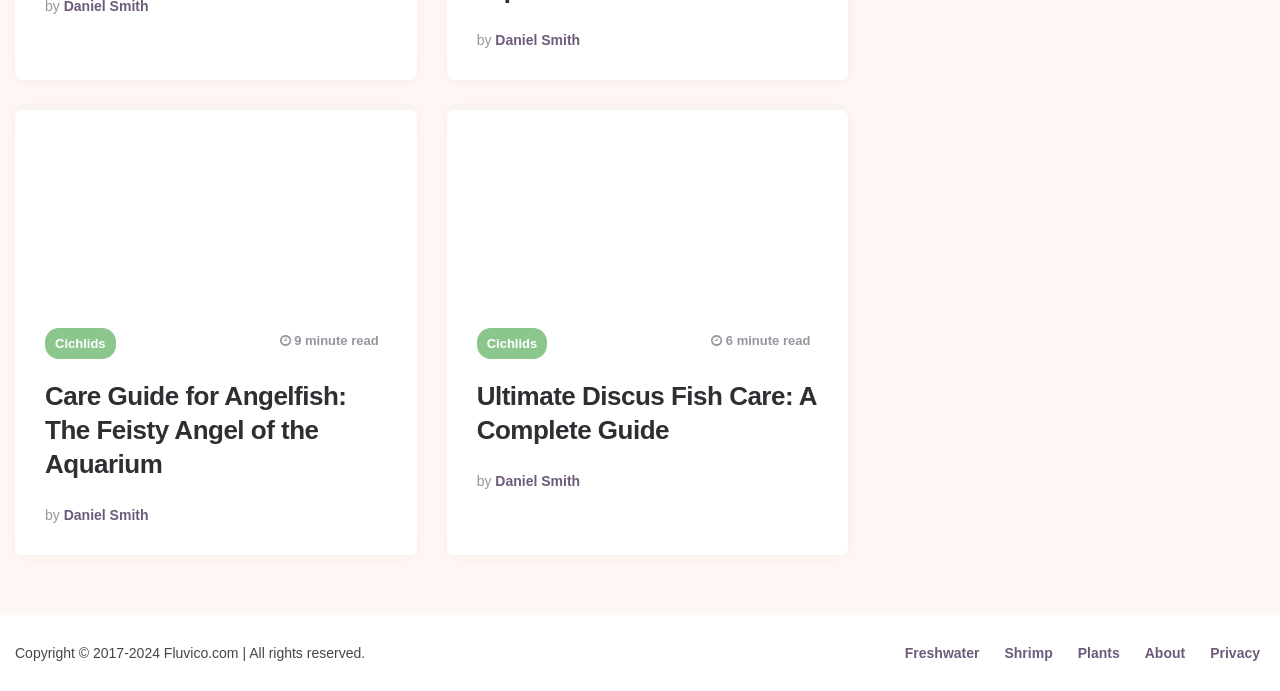Provide a single word or phrase answer to the question: 
How many links are in the footer section?

5